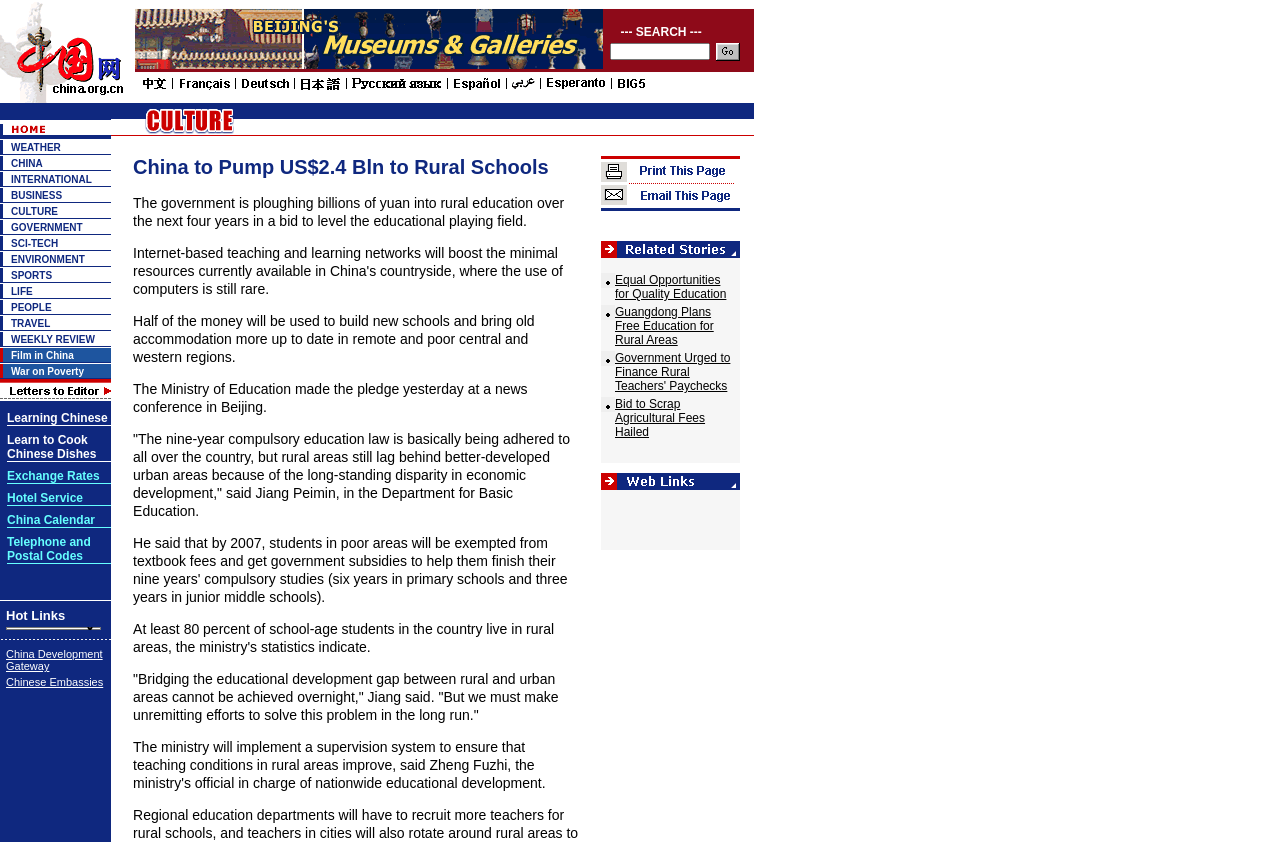Please identify the bounding box coordinates of the clickable area that will allow you to execute the instruction: "Enter text in the search box".

[0.477, 0.05, 0.555, 0.071]